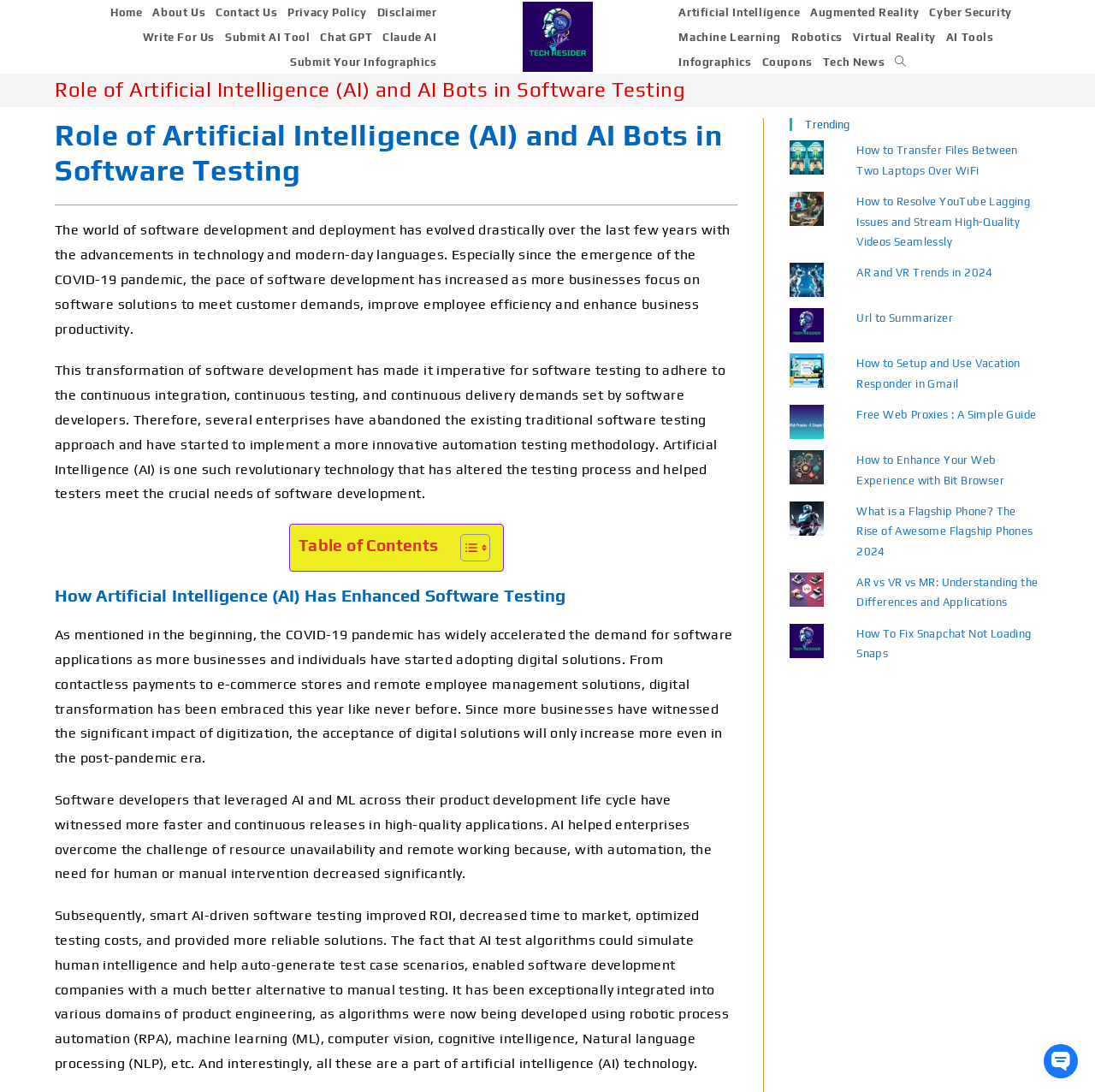Provide a single word or phrase to answer the given question: 
What is the function of the 'Submit AI Tool' link?

To submit an AI tool